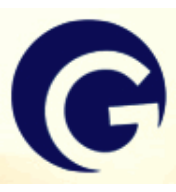Give a complete and detailed account of the image.

This image features the logo of Georgetown University Press, characterized by a stylized "G" surrounded by a circular design. The logo is primarily in dark blue, creating a strong visual identity. Georgetown University Press is known for publishing scholarly works, including those in various academic disciplines, such as linguistics and social sciences, as indicated by the surrounding context of the page, which showcases a link to a book titled "A Course in Romance Linguistics." The logo represents the press's commitment to academic excellence and its role within the higher education publishing landscape.